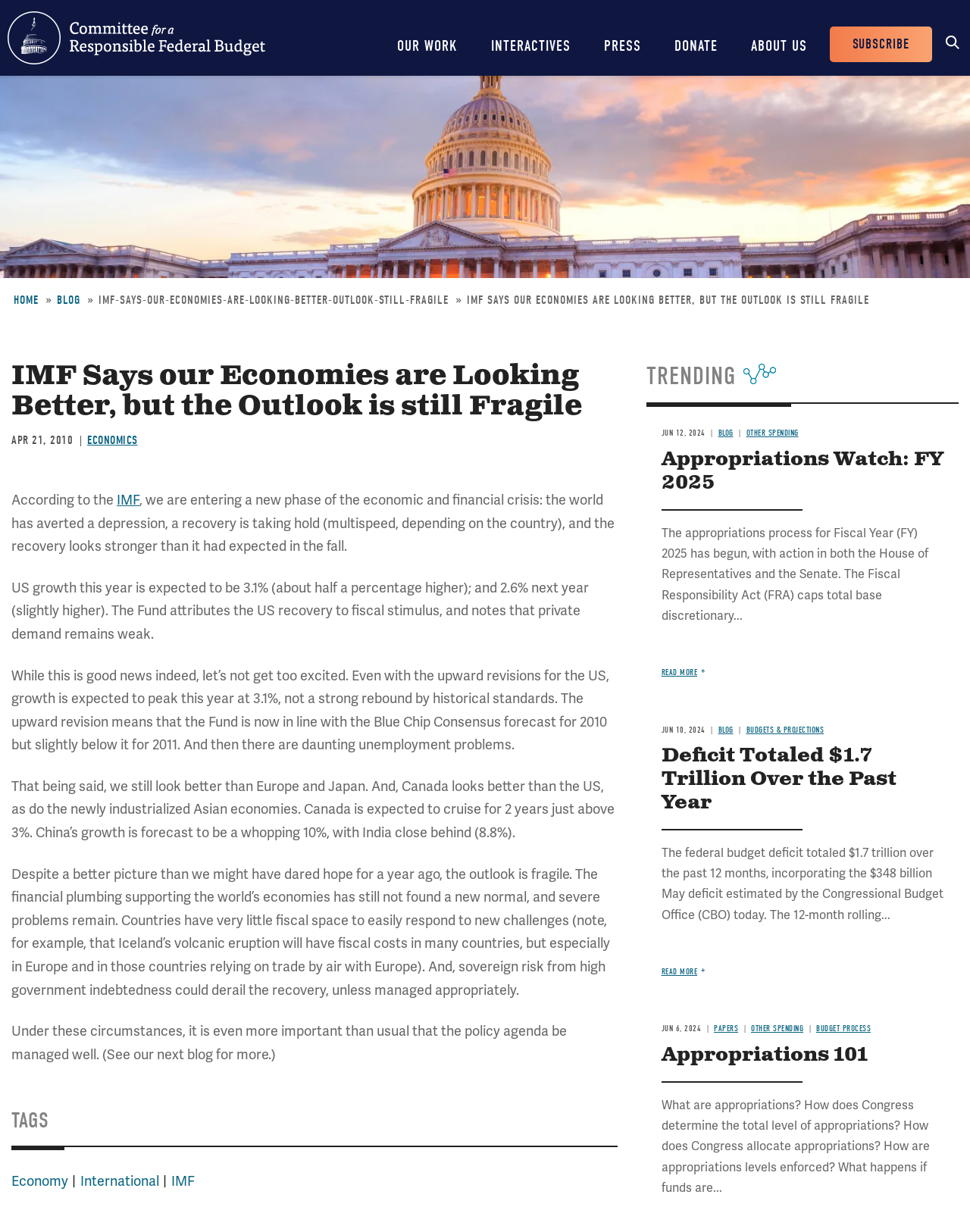Based on the image, provide a detailed response to the question:
What is the name of the international organization mentioned in the article?

I inferred this answer by looking at the article content, which mentions 'According to the IMF', indicating that the IMF is an international organization mentioned in the article.